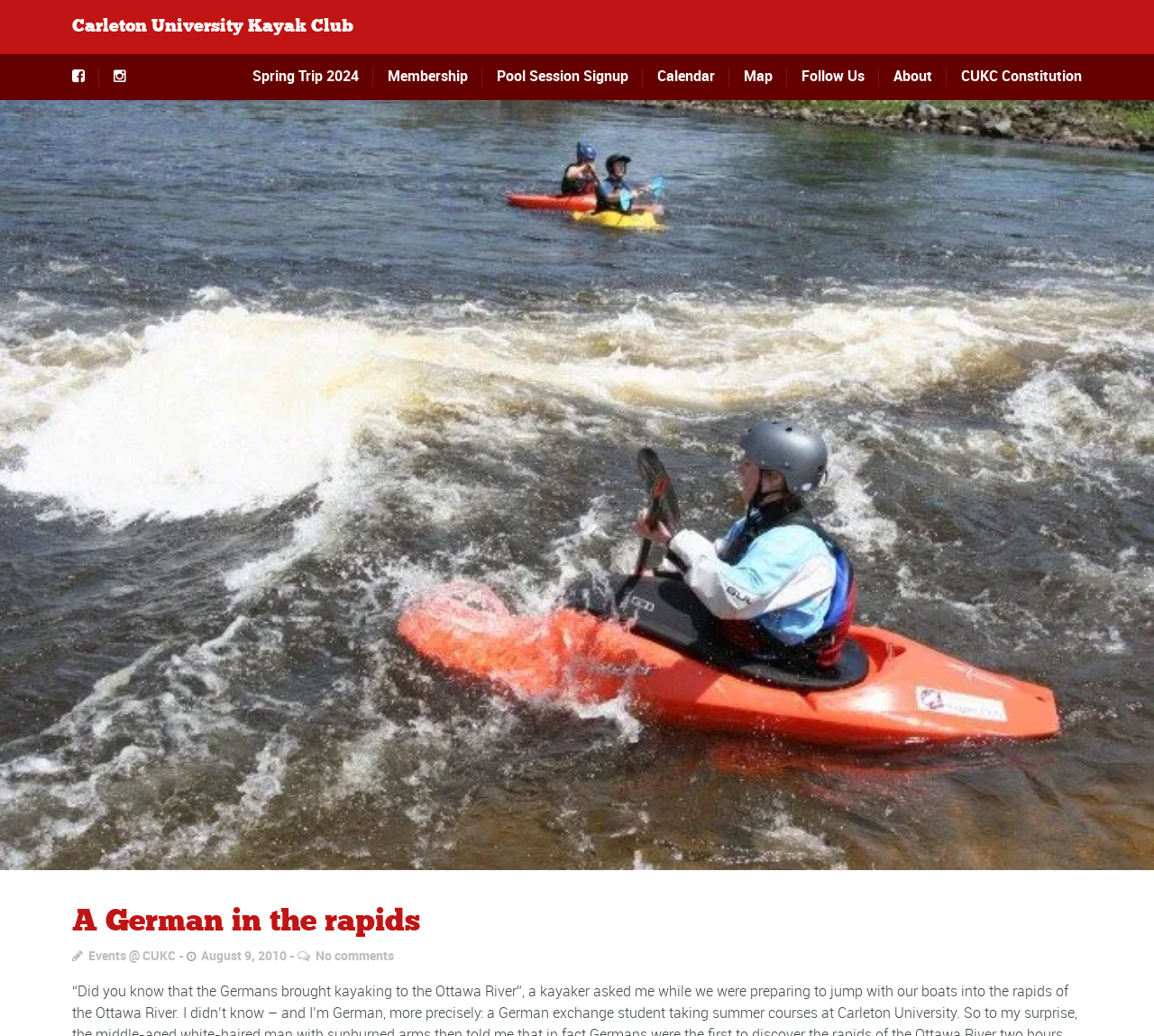Using the information in the image, give a comprehensive answer to the question: 
What is the date mentioned on the webpage?

I found the date by looking at the text 'August 9, 2010' which is located below the heading 'A German in the rapids'.